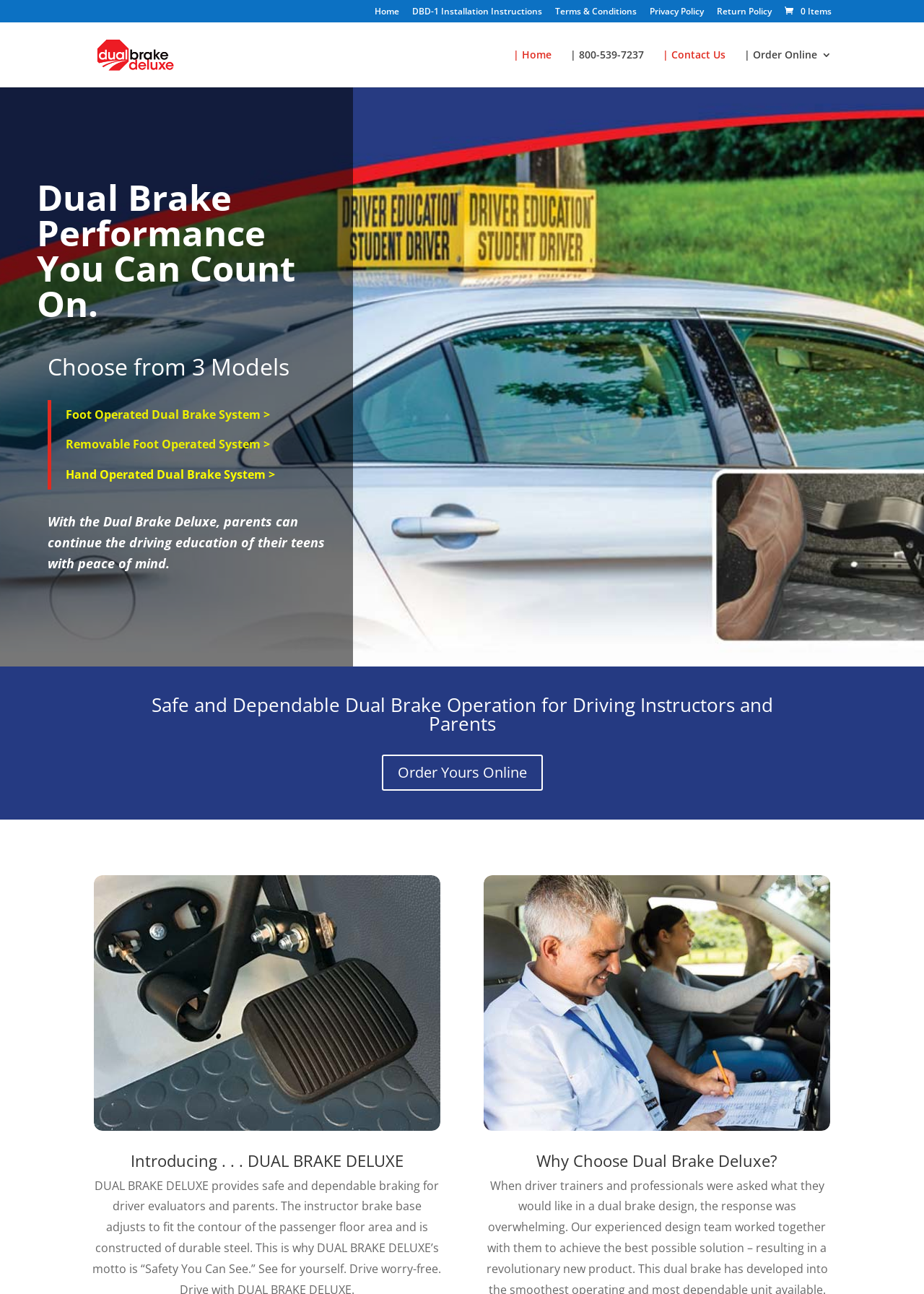Determine the bounding box coordinates for the UI element described. Format the coordinates as (top-left x, top-left y, bottom-right x, bottom-right y) and ensure all values are between 0 and 1. Element description: | Contact Us

[0.717, 0.039, 0.785, 0.068]